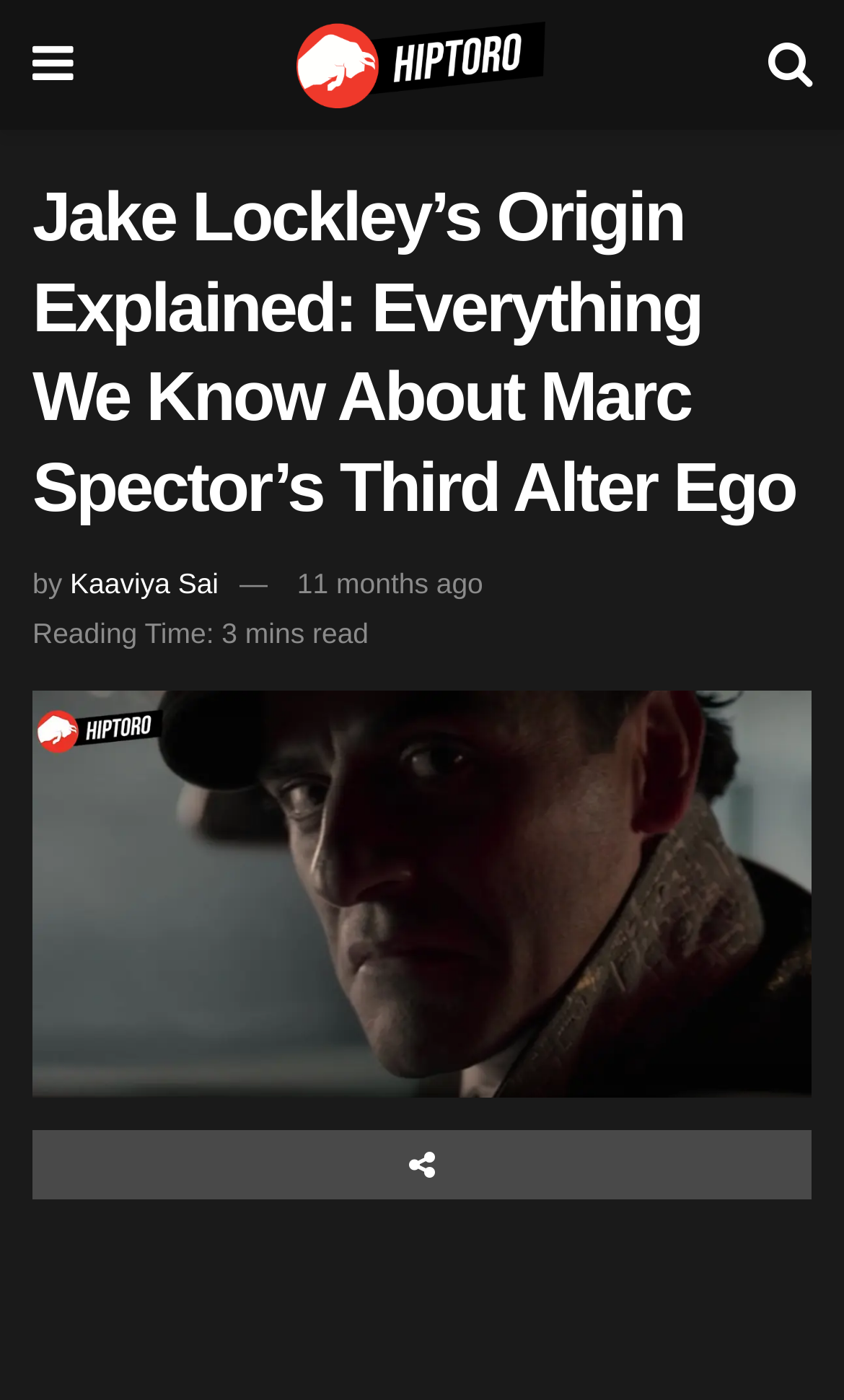Analyze the image and give a detailed response to the question:
What is the name of the website?

The name of the website can be found by looking at the top-left corner of the page, where the logo and text 'Hiptoro' are located.